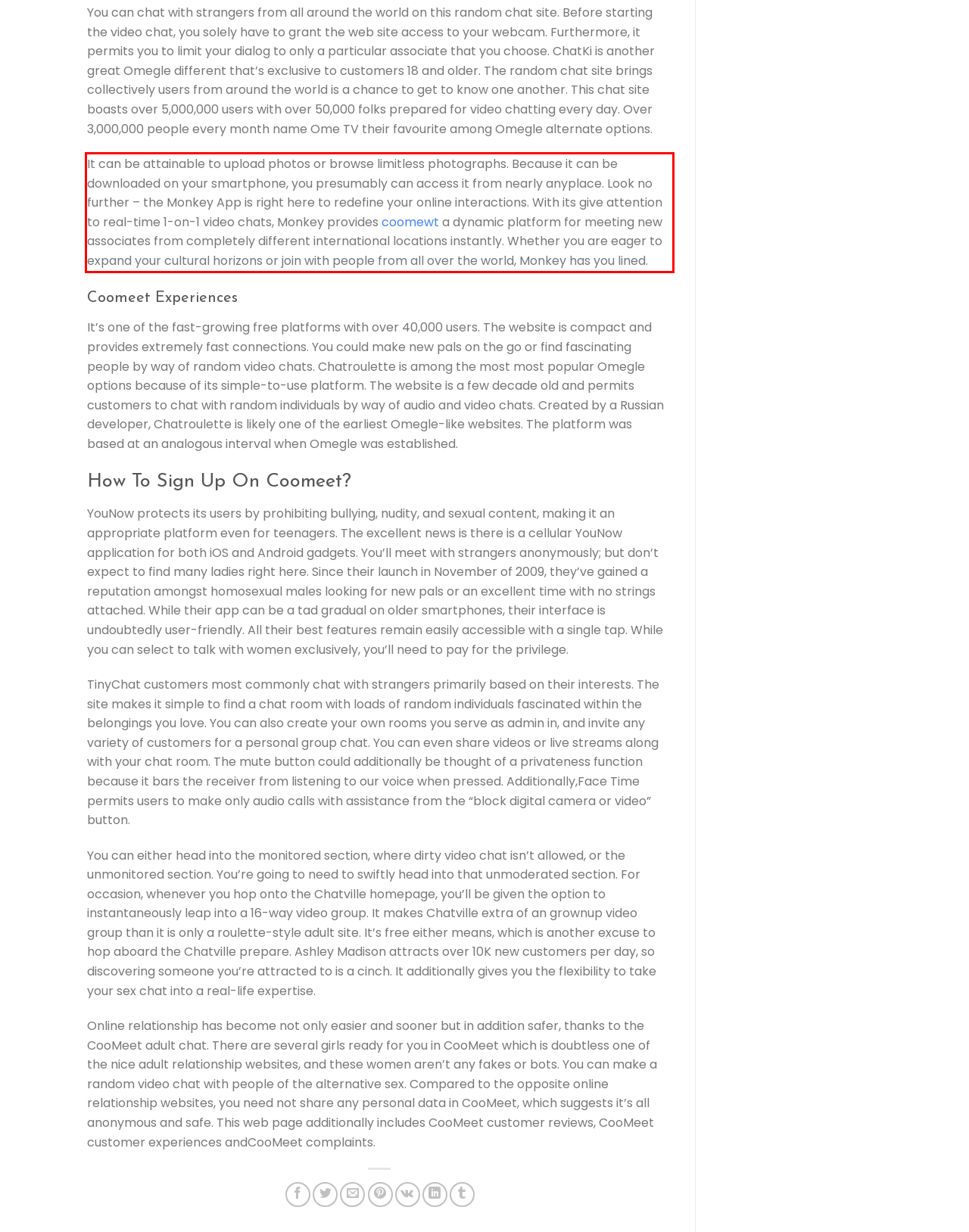Given a webpage screenshot with a red bounding box, perform OCR to read and deliver the text enclosed by the red bounding box.

It can be attainable to upload photos or browse limitless photographs. Because it can be downloaded on your smartphone, you presumably can access it from nearly anyplace. Look no further – the Monkey App is right here to redefine your online interactions. With its give attention to real-time 1-on-1 video chats, Monkey provides coomewt a dynamic platform for meeting new associates from completely different international locations instantly. Whether you are eager to expand your cultural horizons or join with people from all over the world, Monkey has you lined.